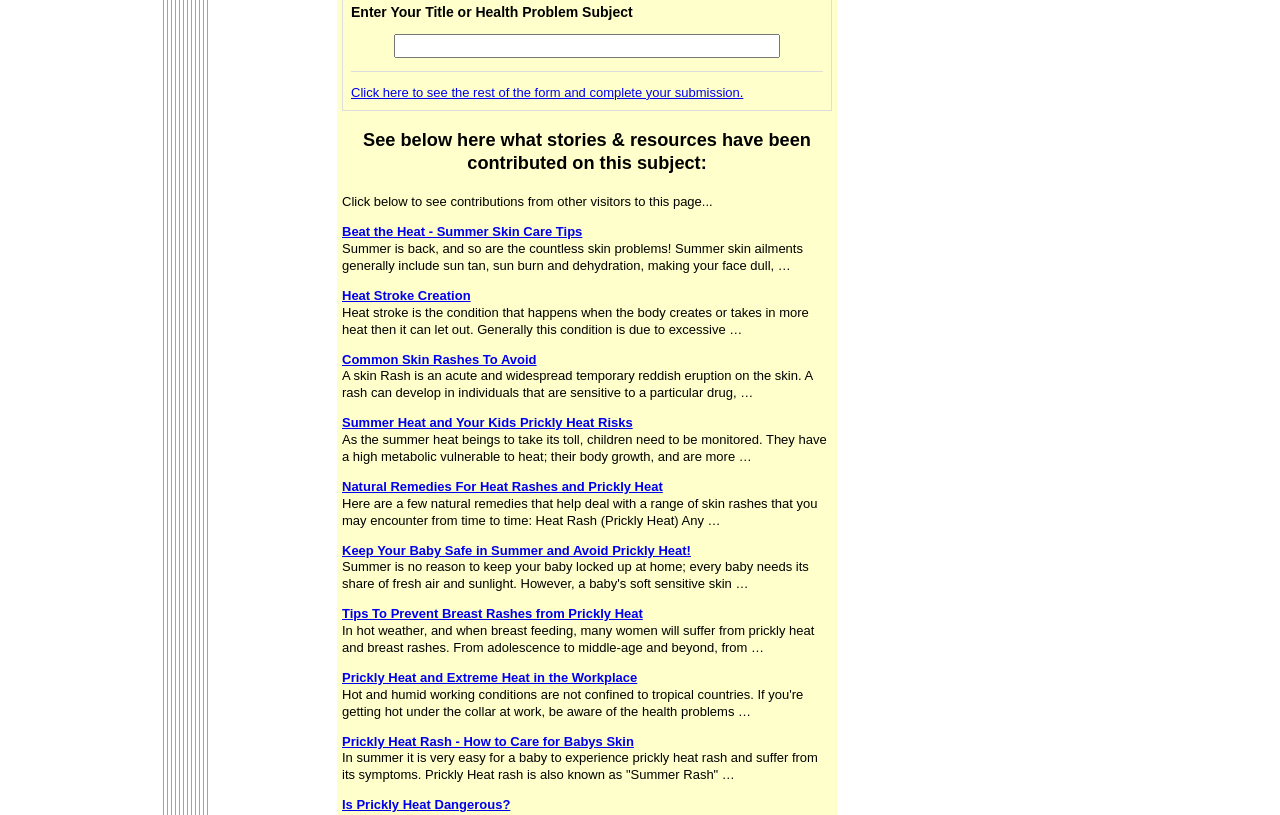Identify the coordinates of the bounding box for the element that must be clicked to accomplish the instruction: "Enter a title or health problem subject".

[0.308, 0.041, 0.609, 0.071]